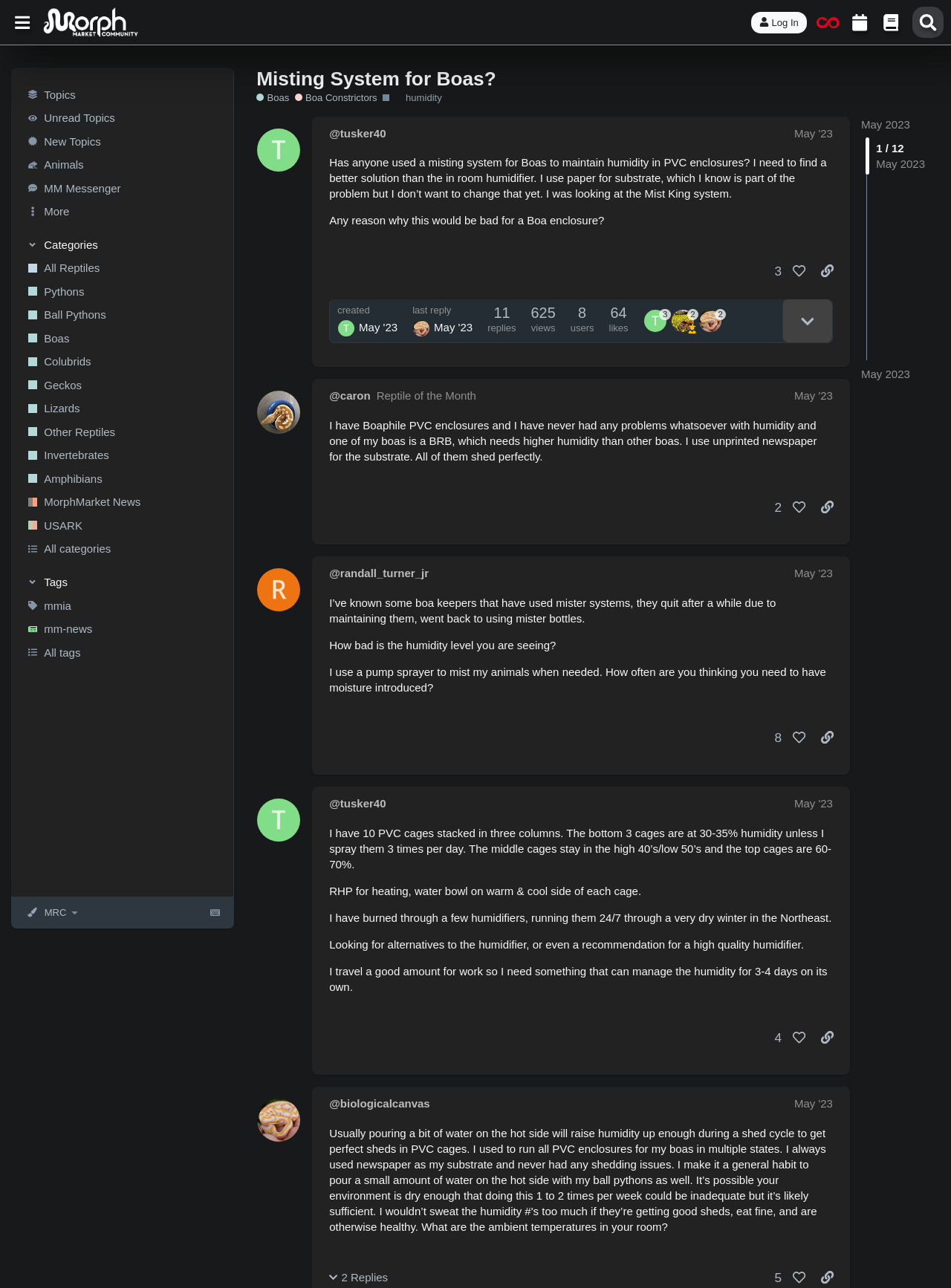Using the provided element description "alt="MorphMarket Reptile Community"", determine the bounding box coordinates of the UI element.

[0.045, 0.006, 0.146, 0.029]